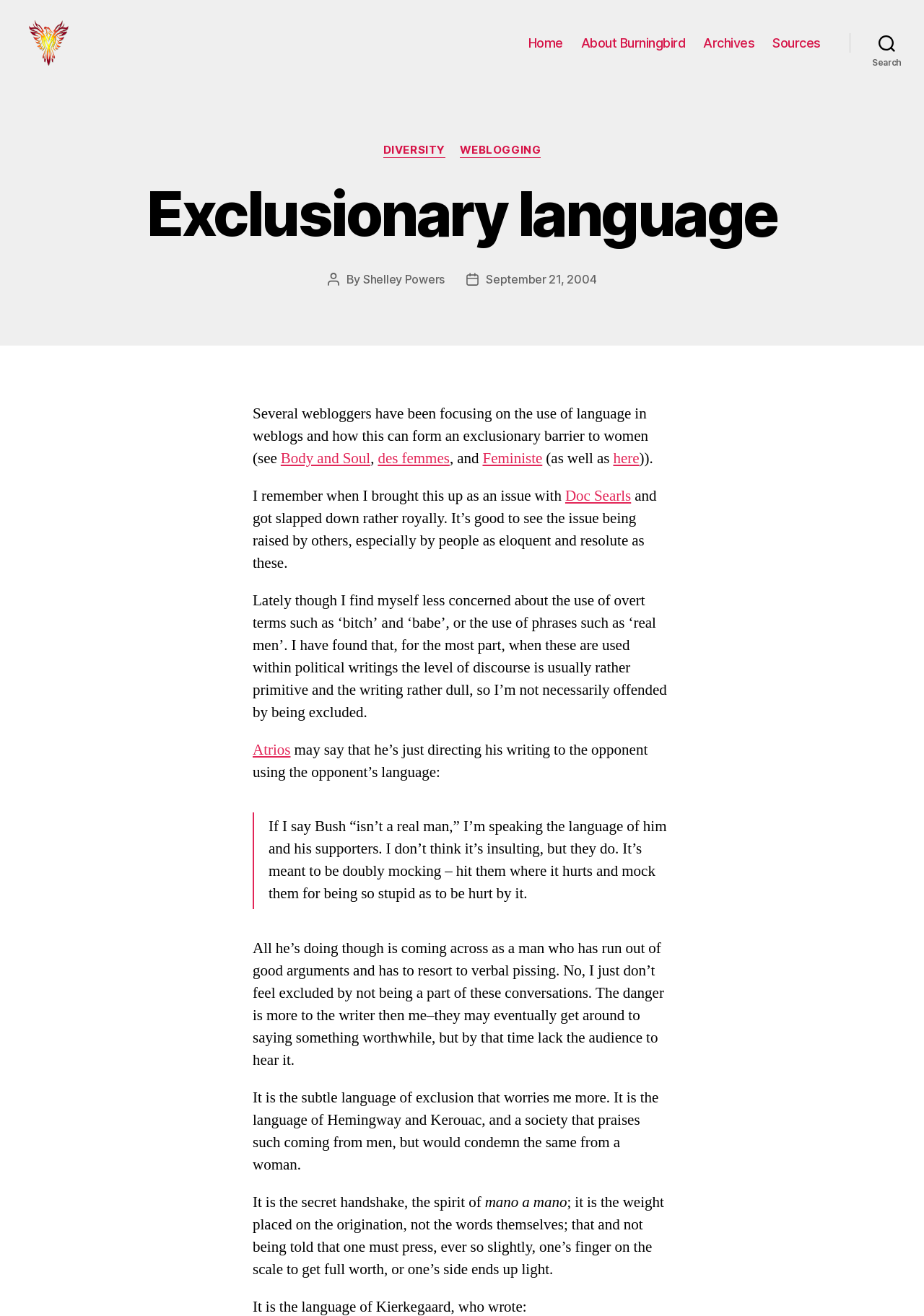Provide the bounding box coordinates of the section that needs to be clicked to accomplish the following instruction: "View the 'Archives'."

[0.761, 0.034, 0.817, 0.046]